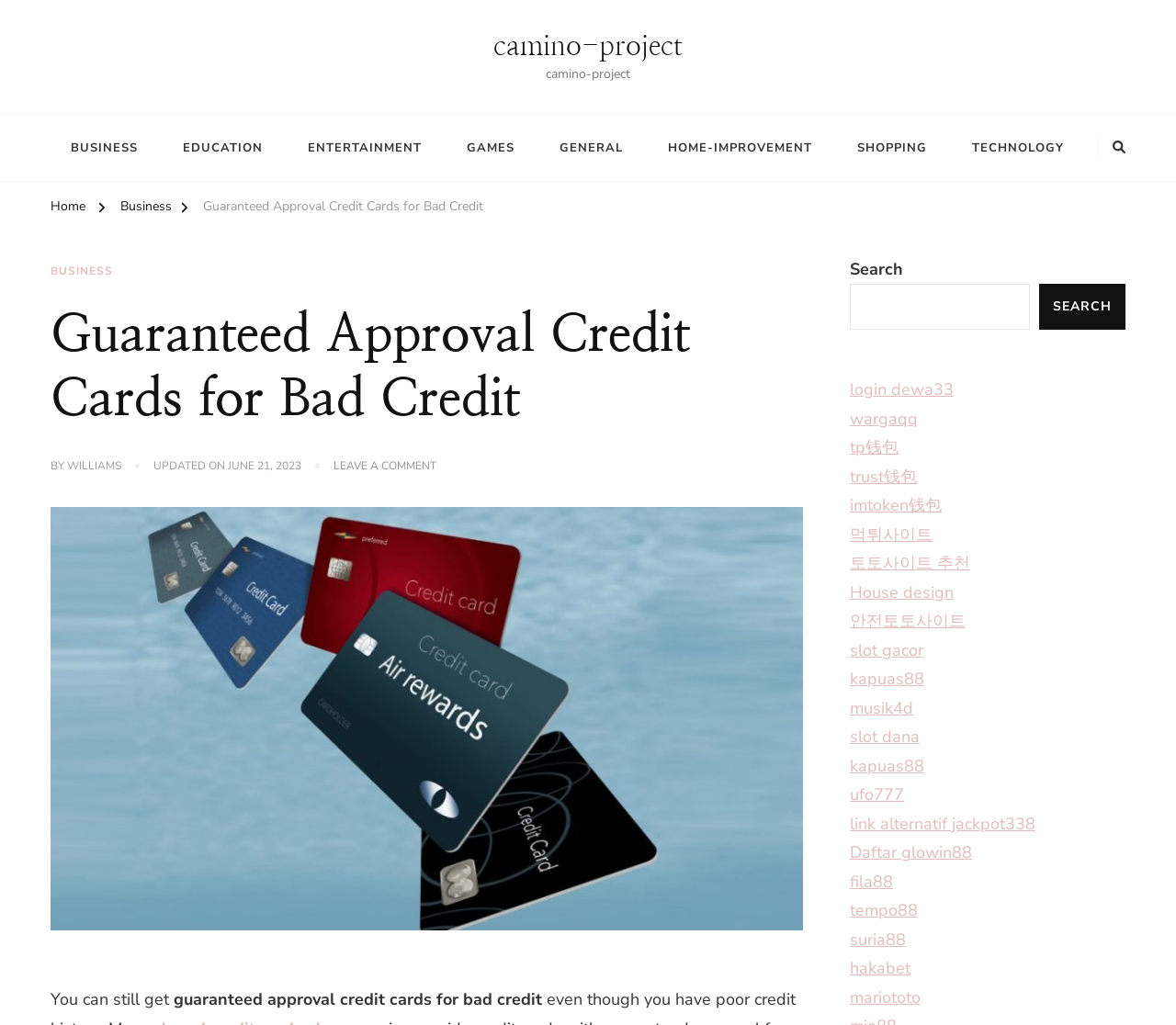What is the purpose of the search box?
Using the image, elaborate on the answer with as much detail as possible.

The search box is a text input field with a 'Search' button next to it. Its purpose is to allow users to search for specific content within the website by entering keywords or phrases.